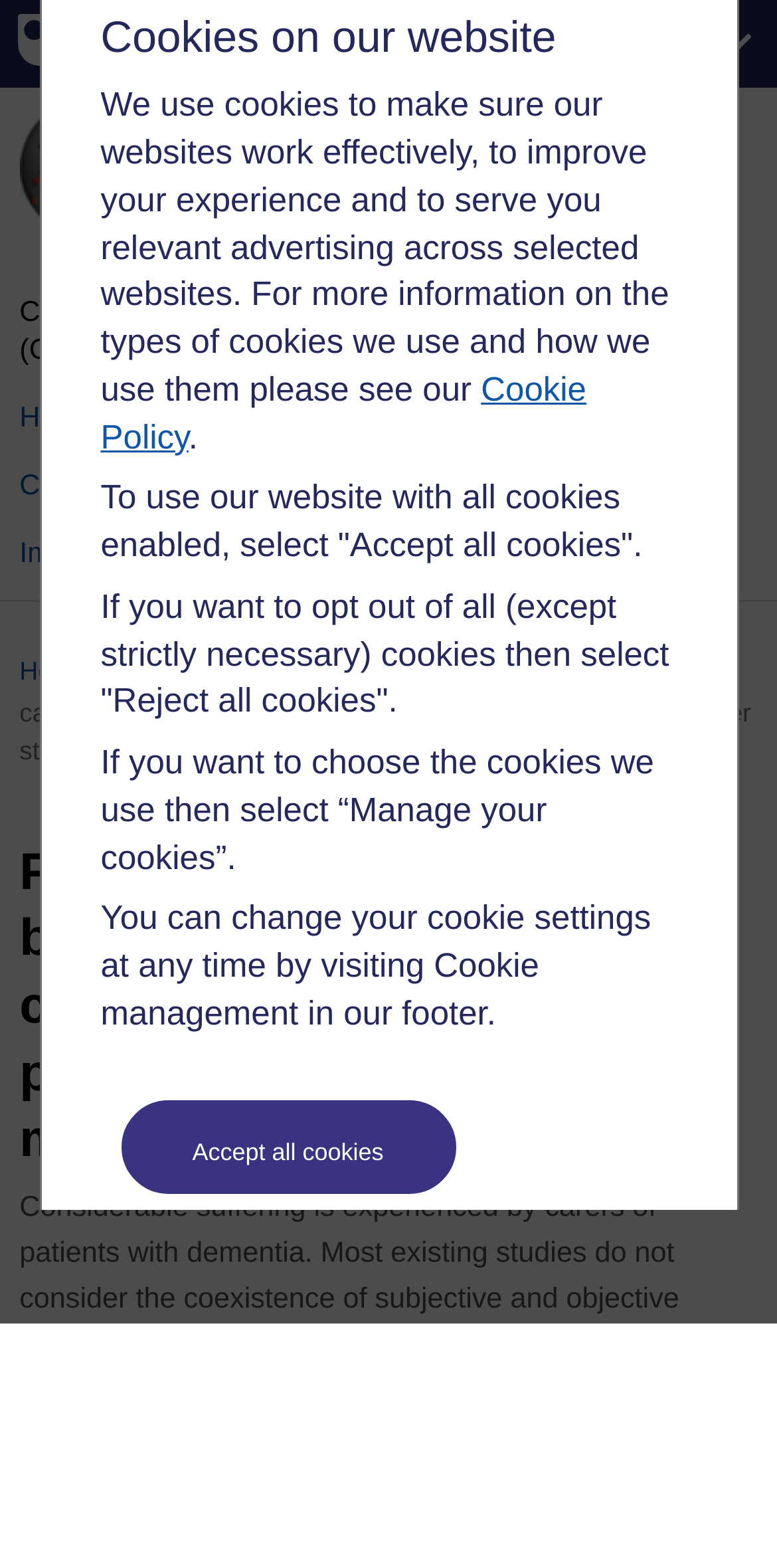Please answer the following question using a single word or phrase: 
How many buttons are there in the cookie preferences section?

3